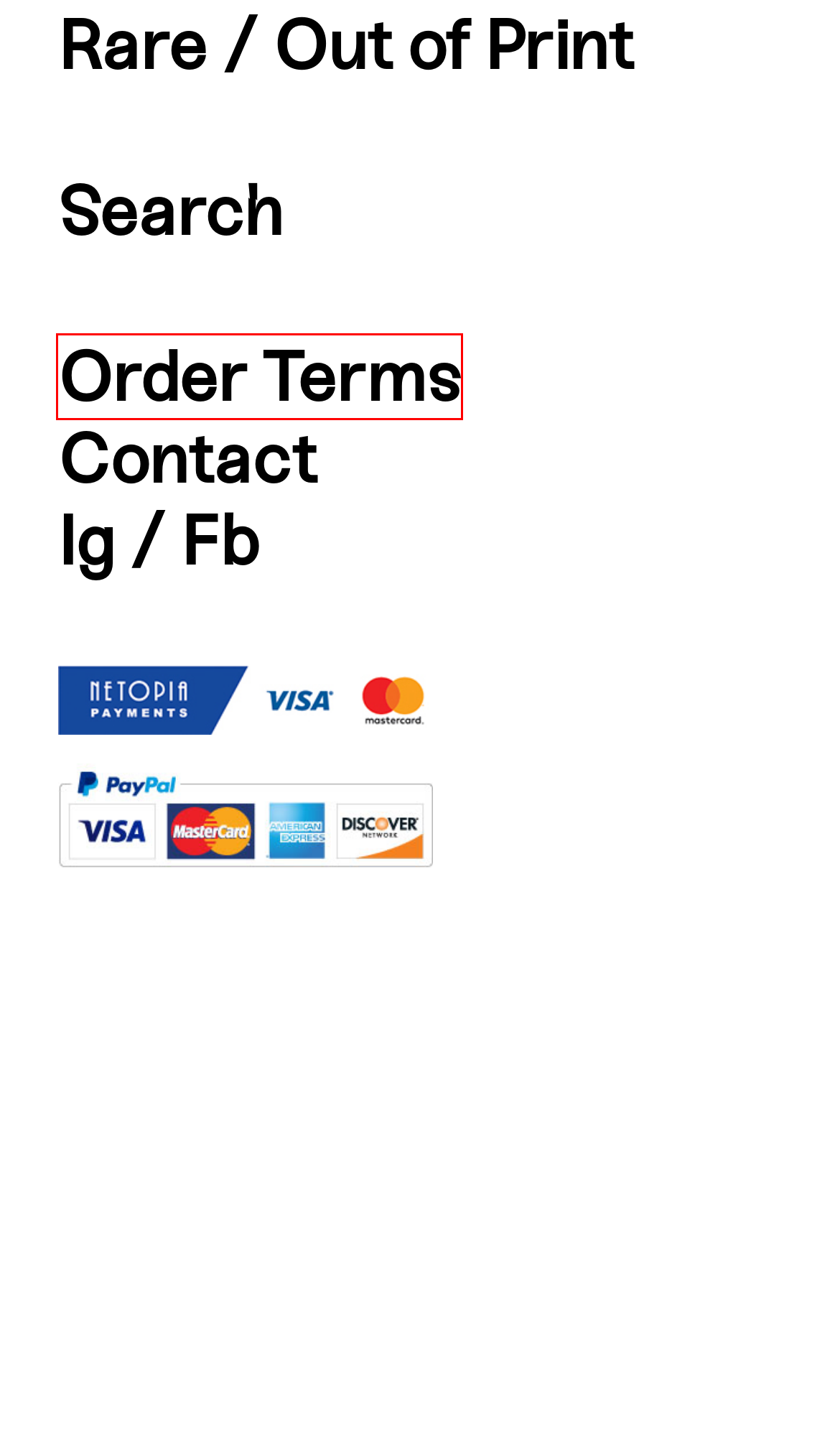You have been given a screenshot of a webpage with a red bounding box around a UI element. Select the most appropriate webpage description for the new webpage that appears after clicking the element within the red bounding box. The choices are:
A. Magazines : P-U-N-C-H
B. Contact : P-U-N-C-H
C. Search : P-U-N-C-H
D. Editions : P-U-N-C-H
E. Order : P-U-N-C-H
F. Everything : P-U-N-C-H
G. Rare Books Out of Print : P-U-N-C-H
H. Punch Publications : P-U-N-C-H

E